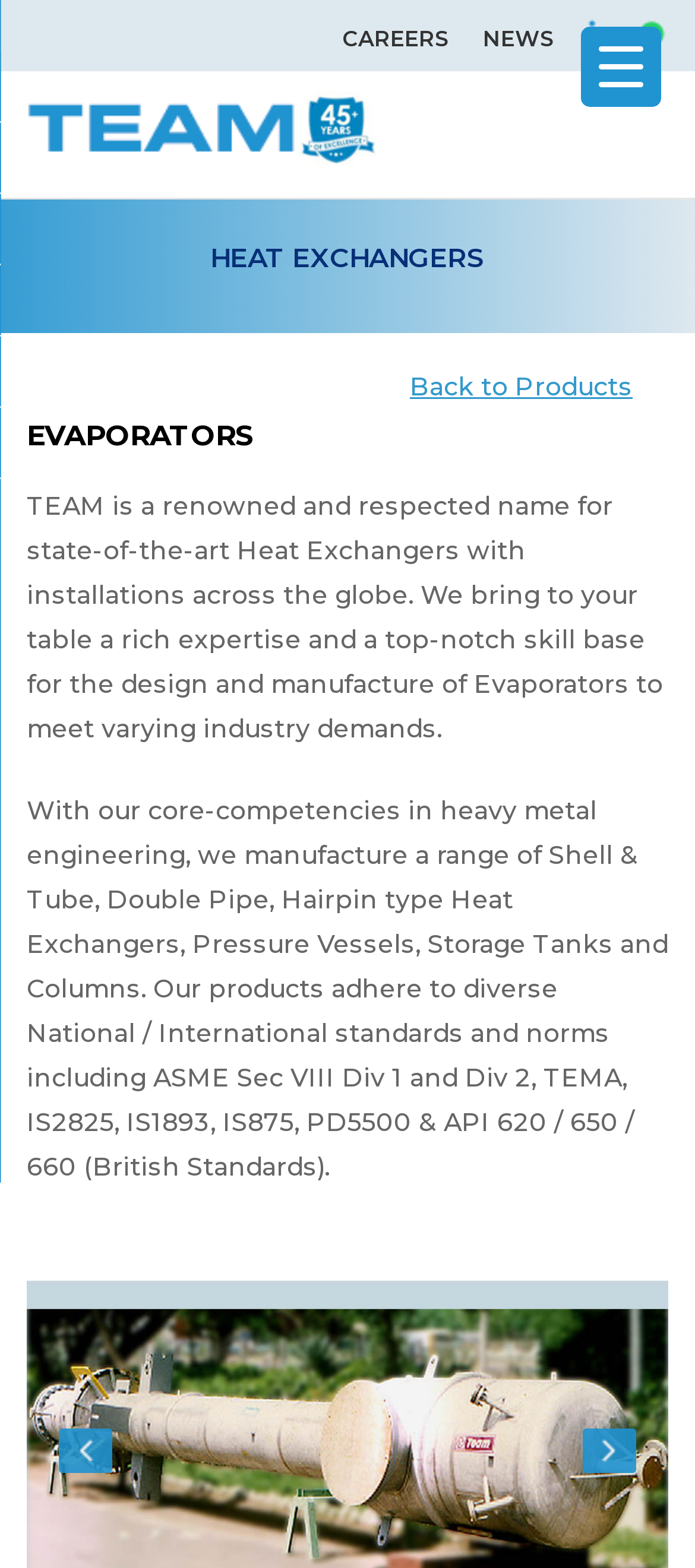What is the scope of TEAM's installations?
From the image, respond with a single word or phrase.

Global